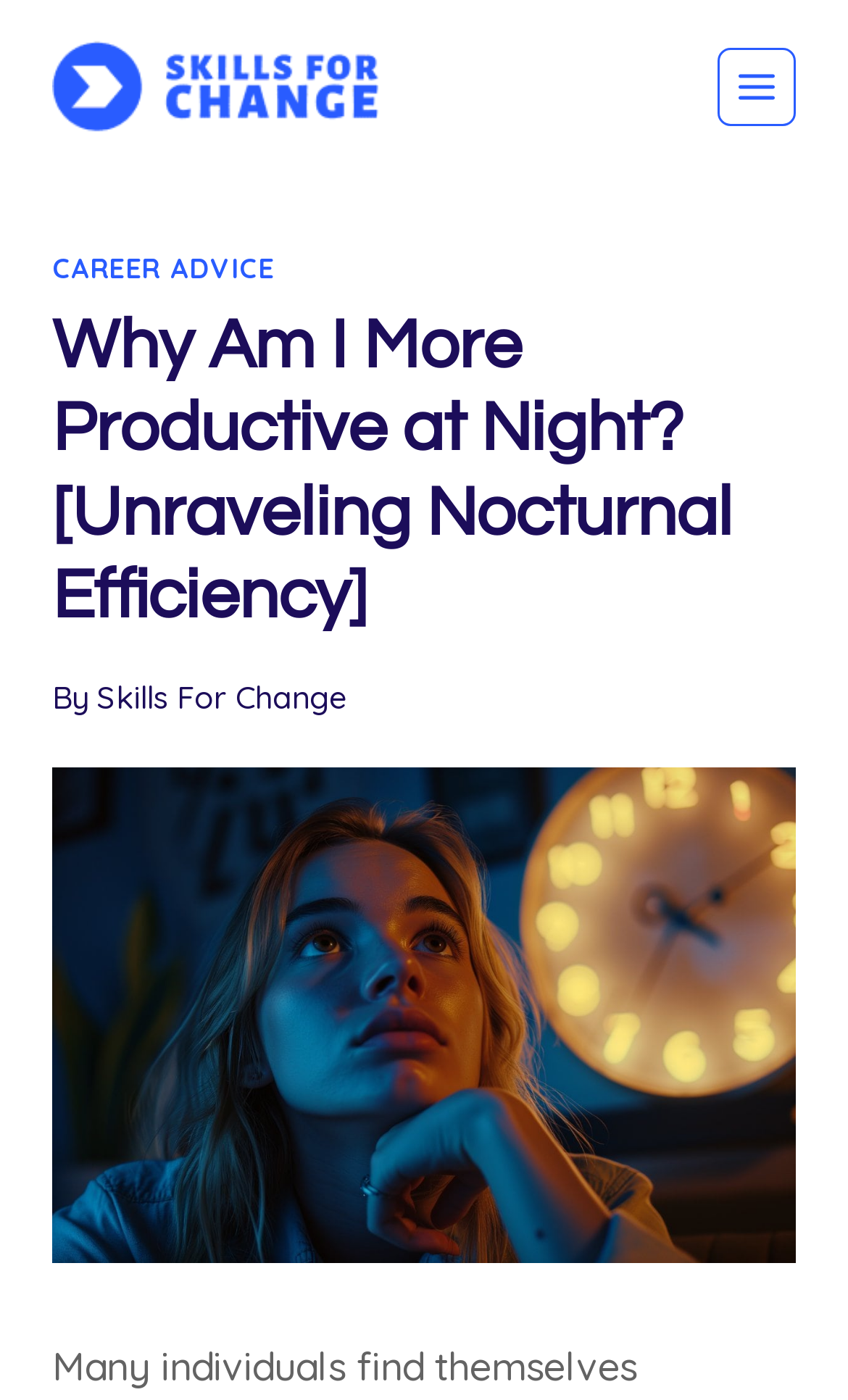Refer to the image and offer a detailed explanation in response to the question: How many menu items are there?

I clicked on the 'Open menu' button and saw only one header item 'CAREER ADVICE', so there is only one menu item.